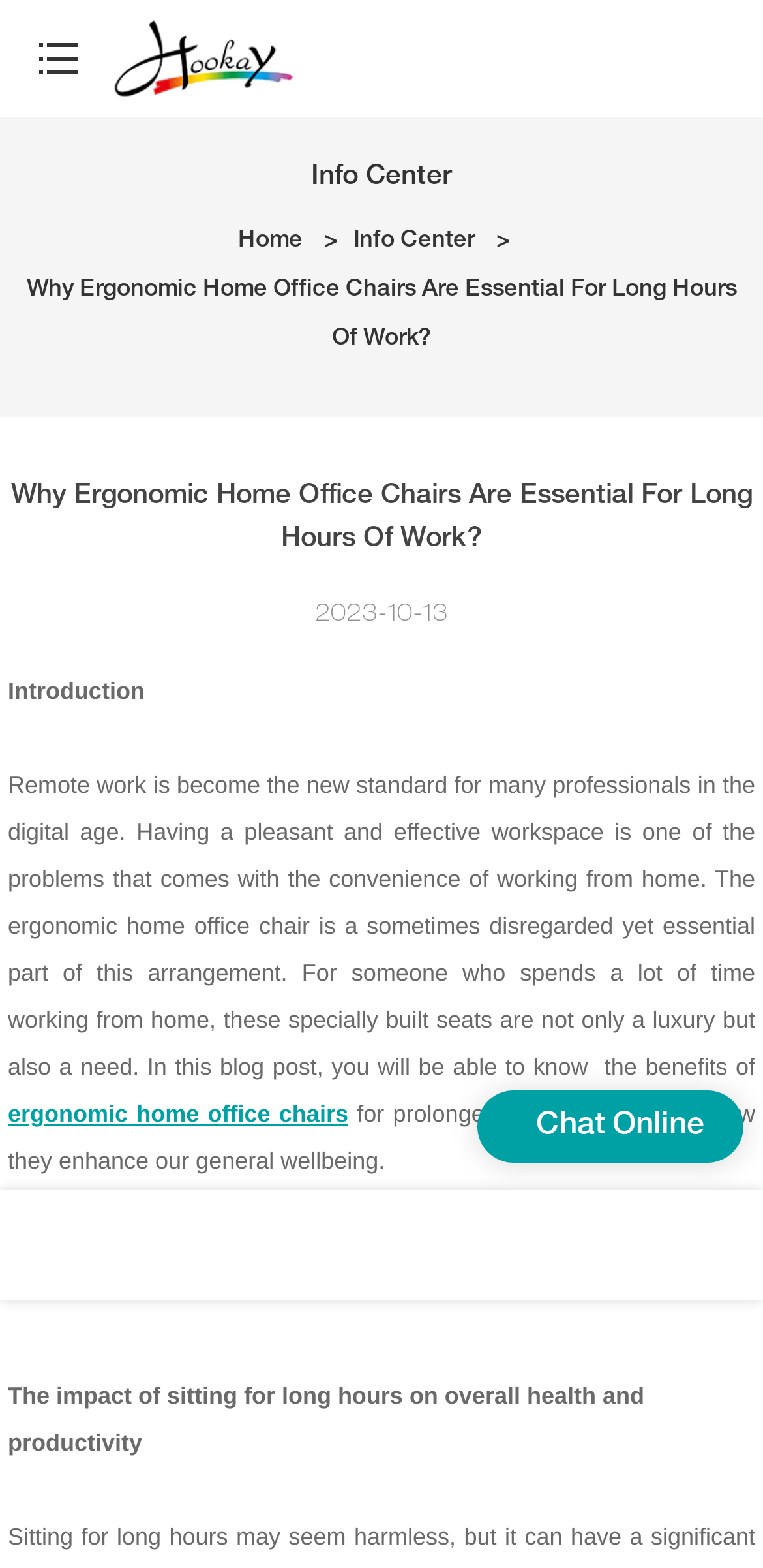Using the element description: "Info Center", determine the bounding box coordinates for the specified UI element. The coordinates should be four float numbers between 0 and 1, [left, top, right, bottom].

[0.463, 0.146, 0.622, 0.16]